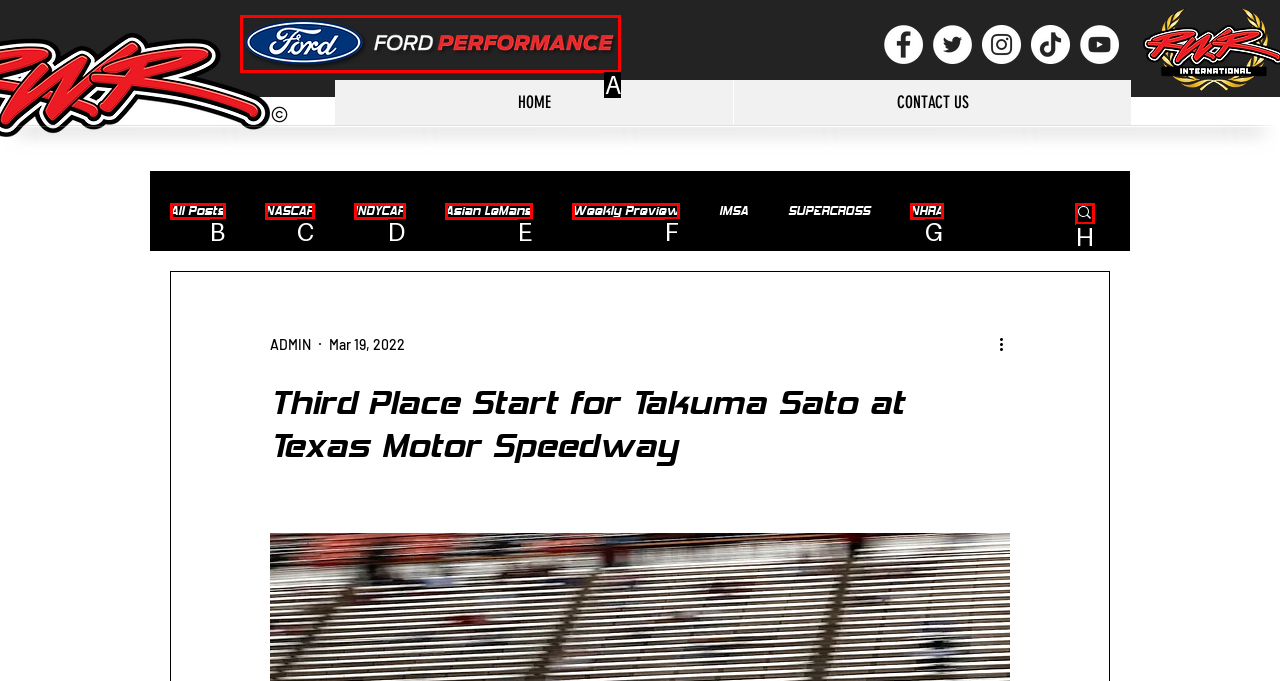Which lettered option should I select to achieve the task: Click the Ford Performance logo according to the highlighted elements in the screenshot?

A